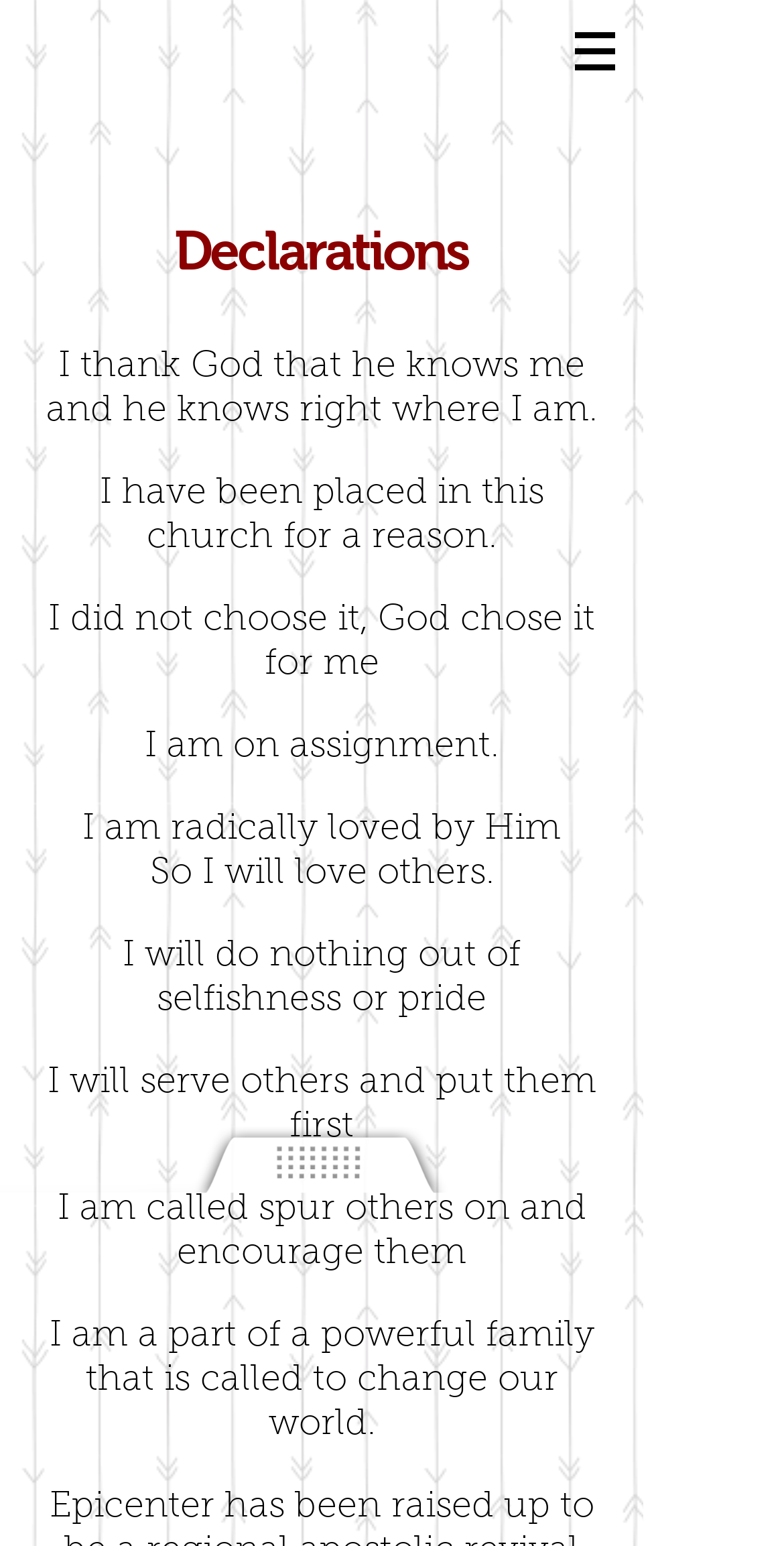Utilize the details in the image to thoroughly answer the following question: What is the theme of the declarations?

The declarations listed on the webpage appear to be related to faith and service. They mention God, being placed in a church, being on assignment, loving others, serving others, and encouraging them. The overall theme of the declarations is one of faith and service to others.